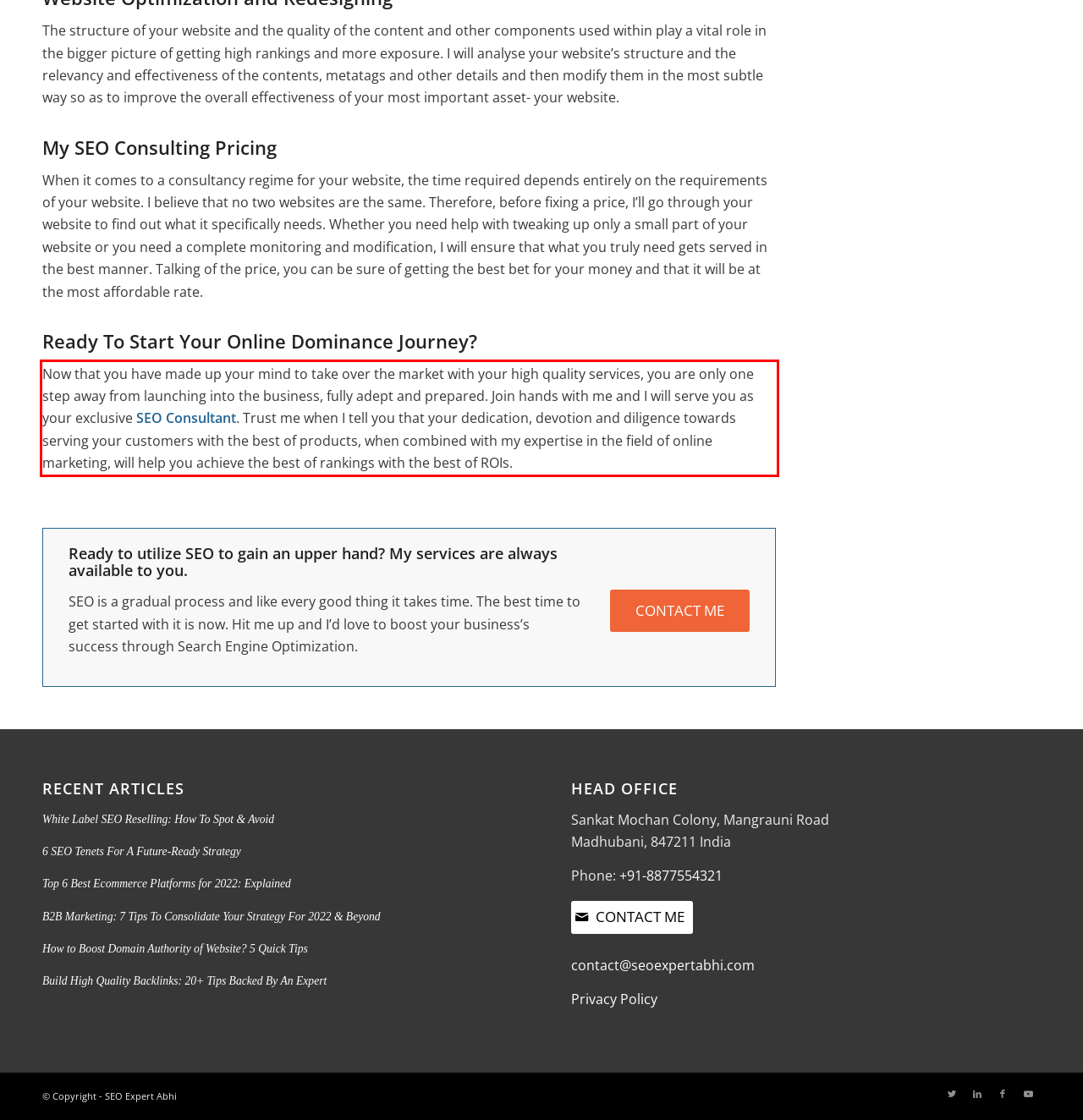Please recognize and transcribe the text located inside the red bounding box in the webpage image.

Now that you have made up your mind to take over the market with your high quality services, you are only one step away from launching into the business, fully adept and prepared. Join hands with me and I will serve you as your exclusive SEO Consultant. Trust me when I tell you that your dedication, devotion and diligence towards serving your customers with the best of products, when combined with my expertise in the field of online marketing, will help you achieve the best of rankings with the best of ROIs.